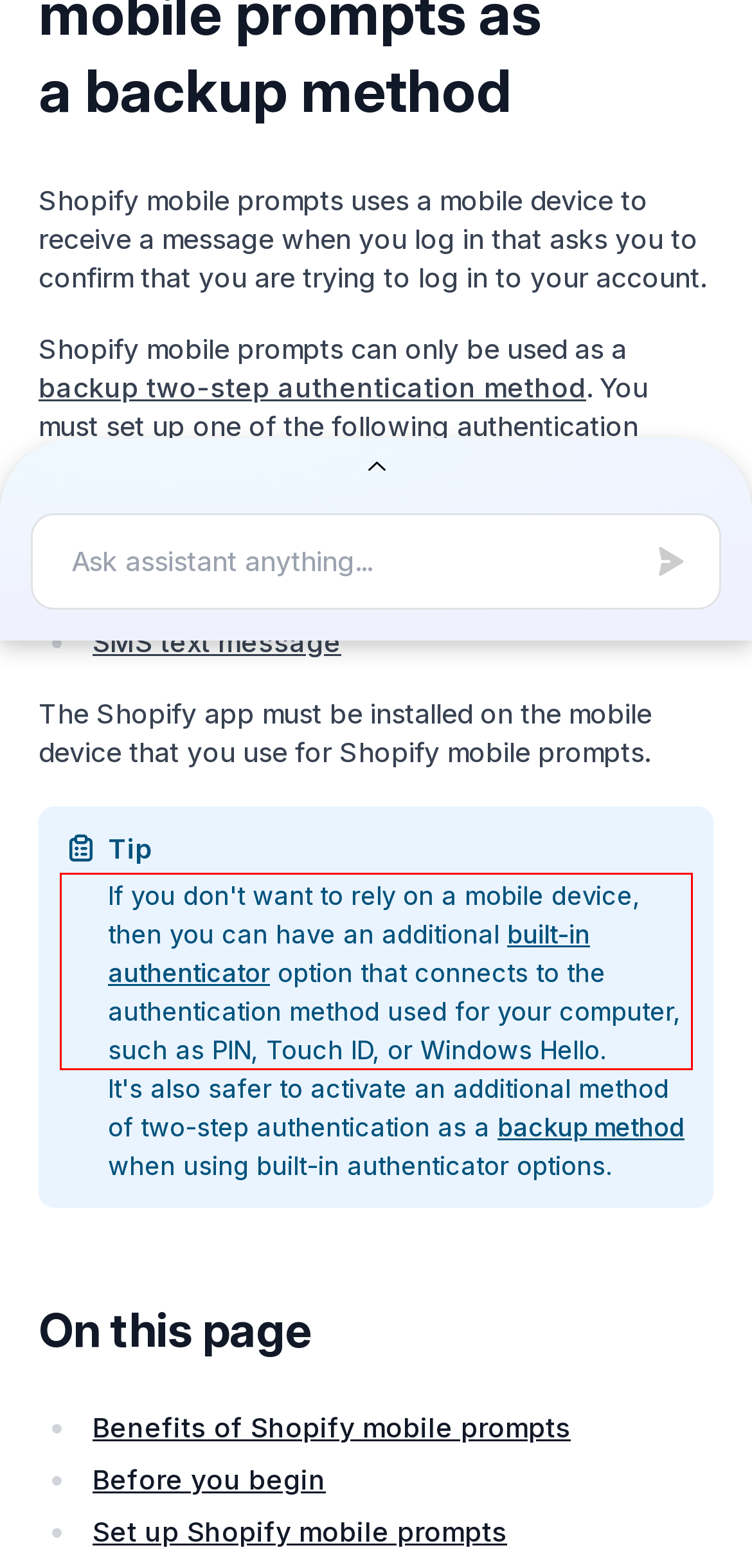Please take the screenshot of the webpage, find the red bounding box, and generate the text content that is within this red bounding box.

If you don't want to rely on a mobile device, then you can have an additional built-in authenticator option that connects to the authentication method used for your computer, such as PIN, Touch ID, or Windows Hello.